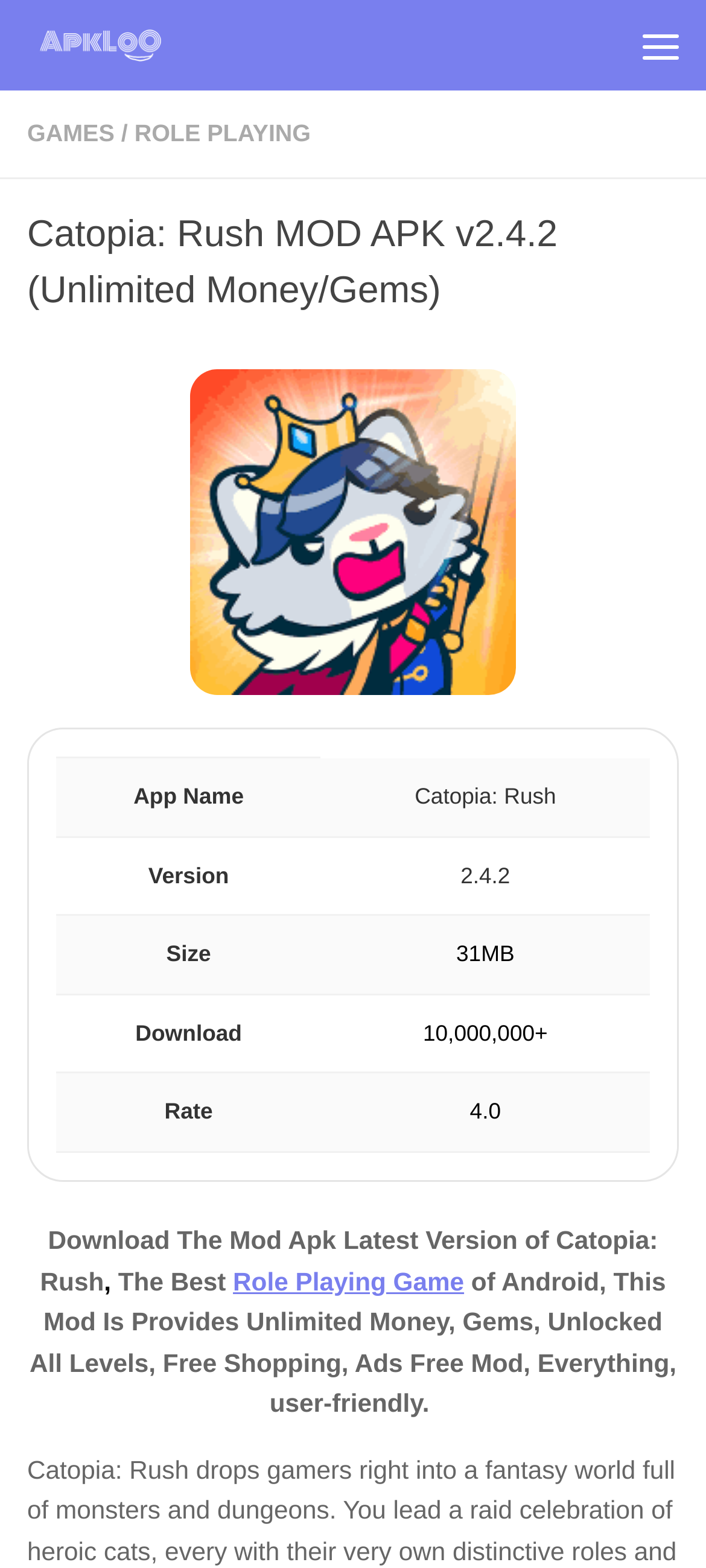Answer the question below with a single word or a brief phrase: 
What type of game is Catopia: Rush?

Role Playing Game